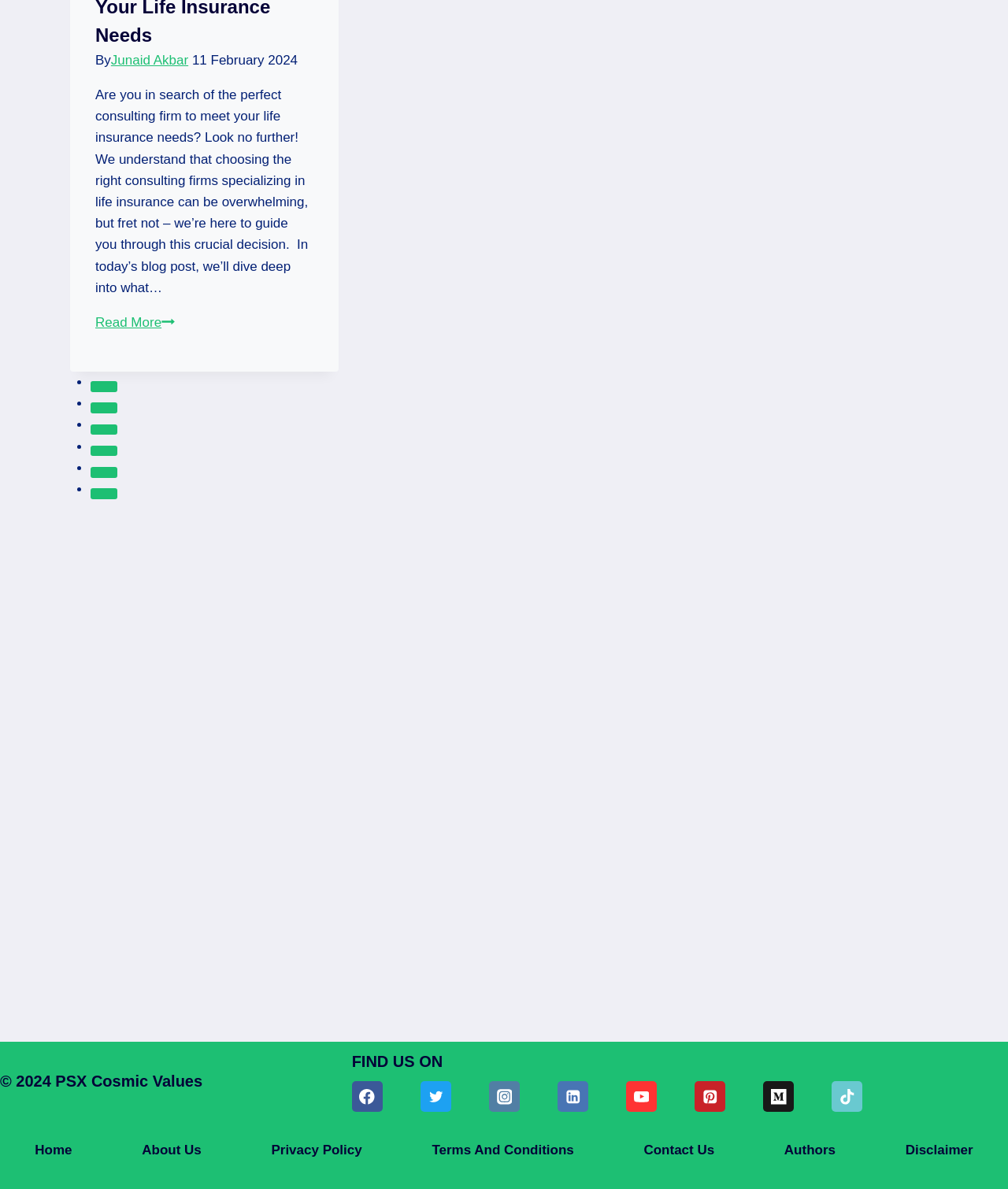Locate the bounding box coordinates of the area that needs to be clicked to fulfill the following instruction: "Find us on Facebook". The coordinates should be in the format of four float numbers between 0 and 1, namely [left, top, right, bottom].

[0.349, 0.909, 0.379, 0.935]